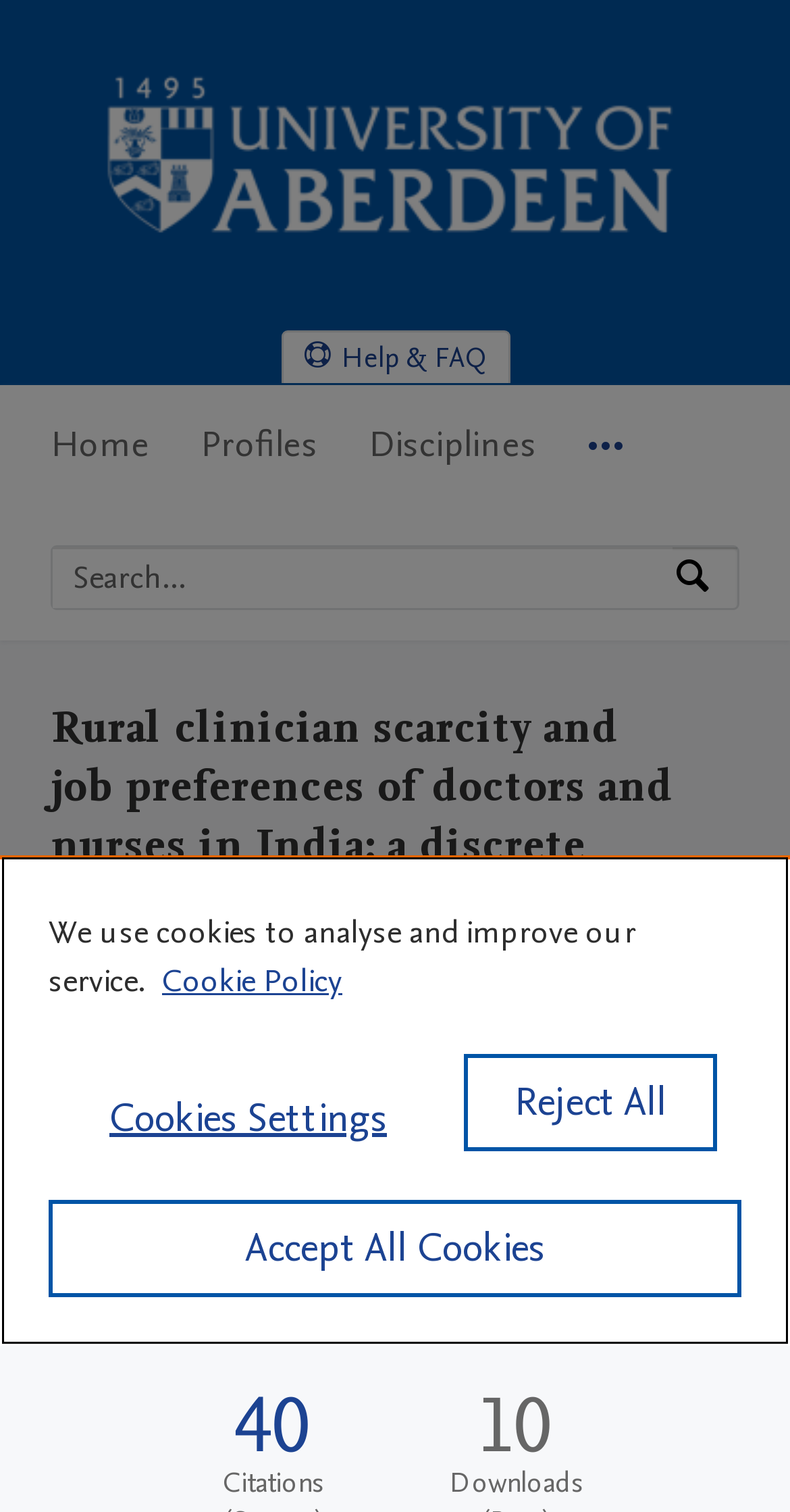Please analyze the image and provide a thorough answer to the question:
How many authors are listed for the research output?

I counted the number of authors listed below the research output title, which are Krishna D Rao, Mandy Ryan, Zubin Shroff, Marko Vujicic, and Sudha Ramani.